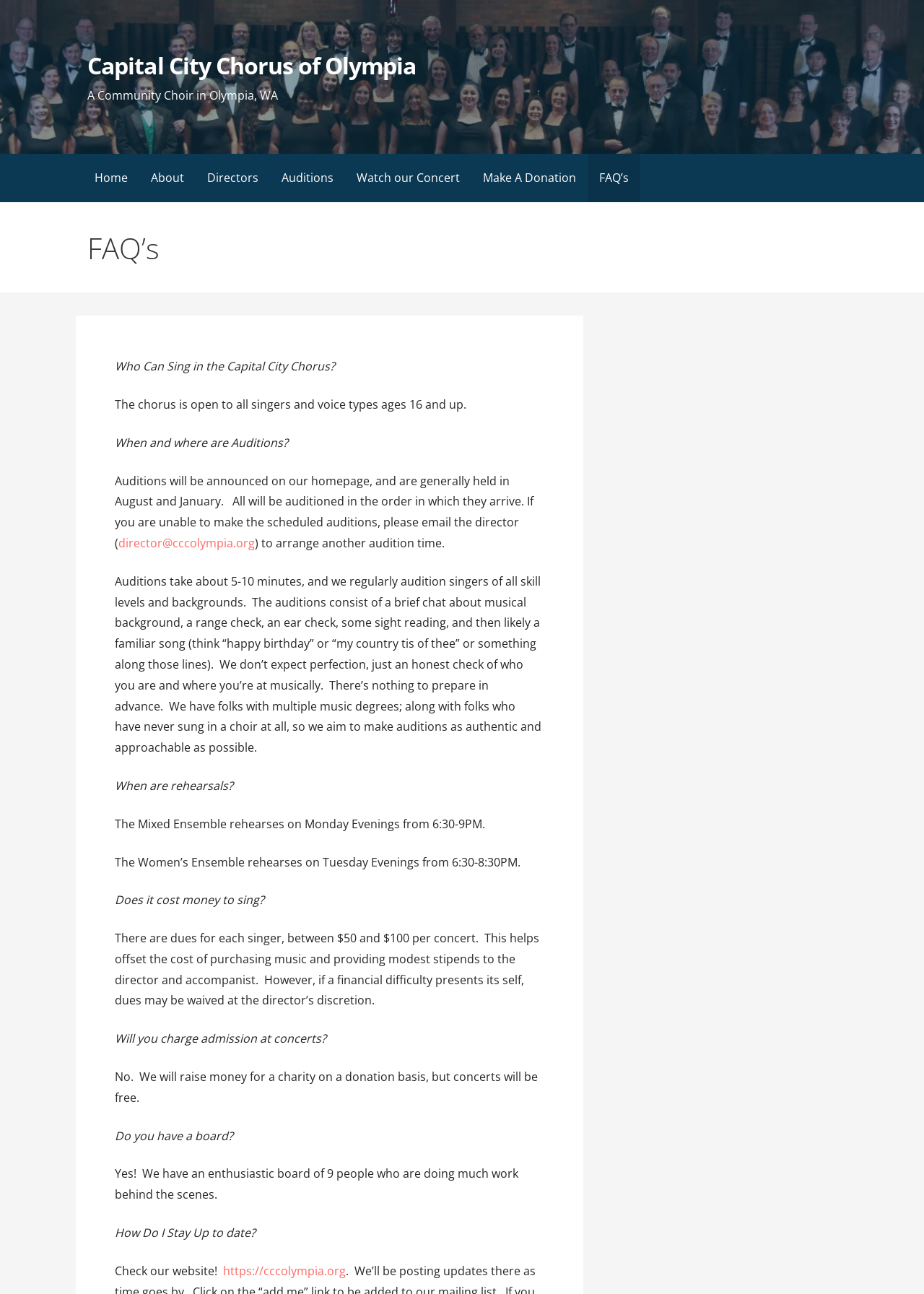Analyze and describe the webpage in a detailed narrative.

The webpage is about the Capital City Chorus of Olympia, a community choir in Olympia, Washington. At the top, there is a heading with the organization's name, followed by a link to the same name. Below this, there is a brief description of the choir. 

A navigation menu is located below, consisting of six links: Home, About, Directors, Auditions, Watch our Concert, and Make A Donation. The currently focused page is FAQ's, which is indicated by a heading.

The FAQ section is divided into several questions and answers. The questions are presented in a bold font, and the answers are in a regular font. The first question is "Who Can Sing in the Capital City Chorus?" and the answer explains that the chorus is open to all singers and voice types ages 16 and up. 

The next question is "When and where are Auditions?" and the answer provides information about the audition process, including the timing and what to expect during the audition. There is also a link to the director's email address for those who cannot make the scheduled auditions.

The following questions and answers cover topics such as rehearsal schedules, costs, admission to concerts, the presence of a board, and how to stay up-to-date with the organization's activities. The answers are detailed and provide specific information about the chorus's operations.